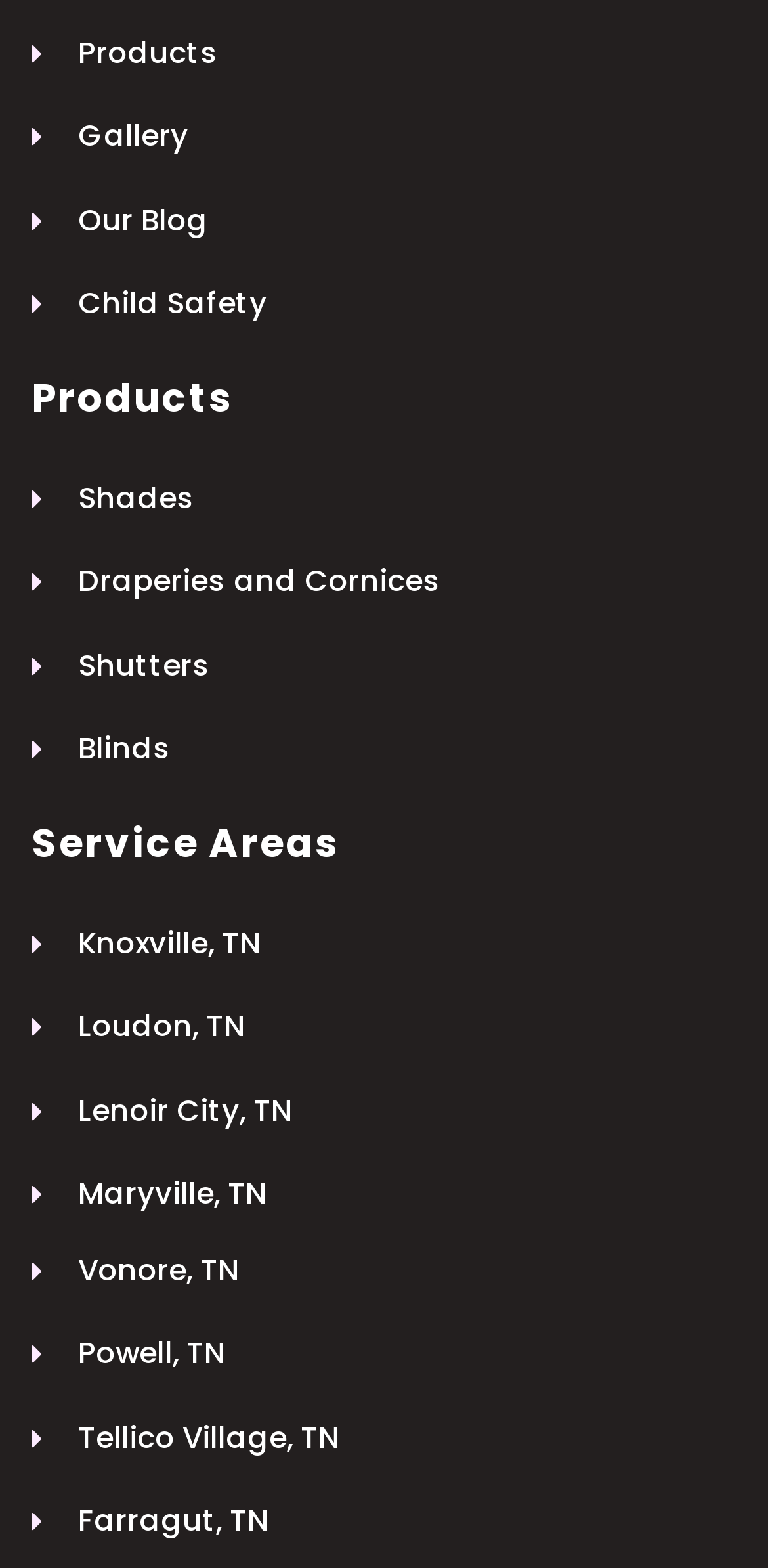Provide the bounding box for the UI element matching this description: "Lenoir City, TN".

[0.041, 0.695, 0.959, 0.723]